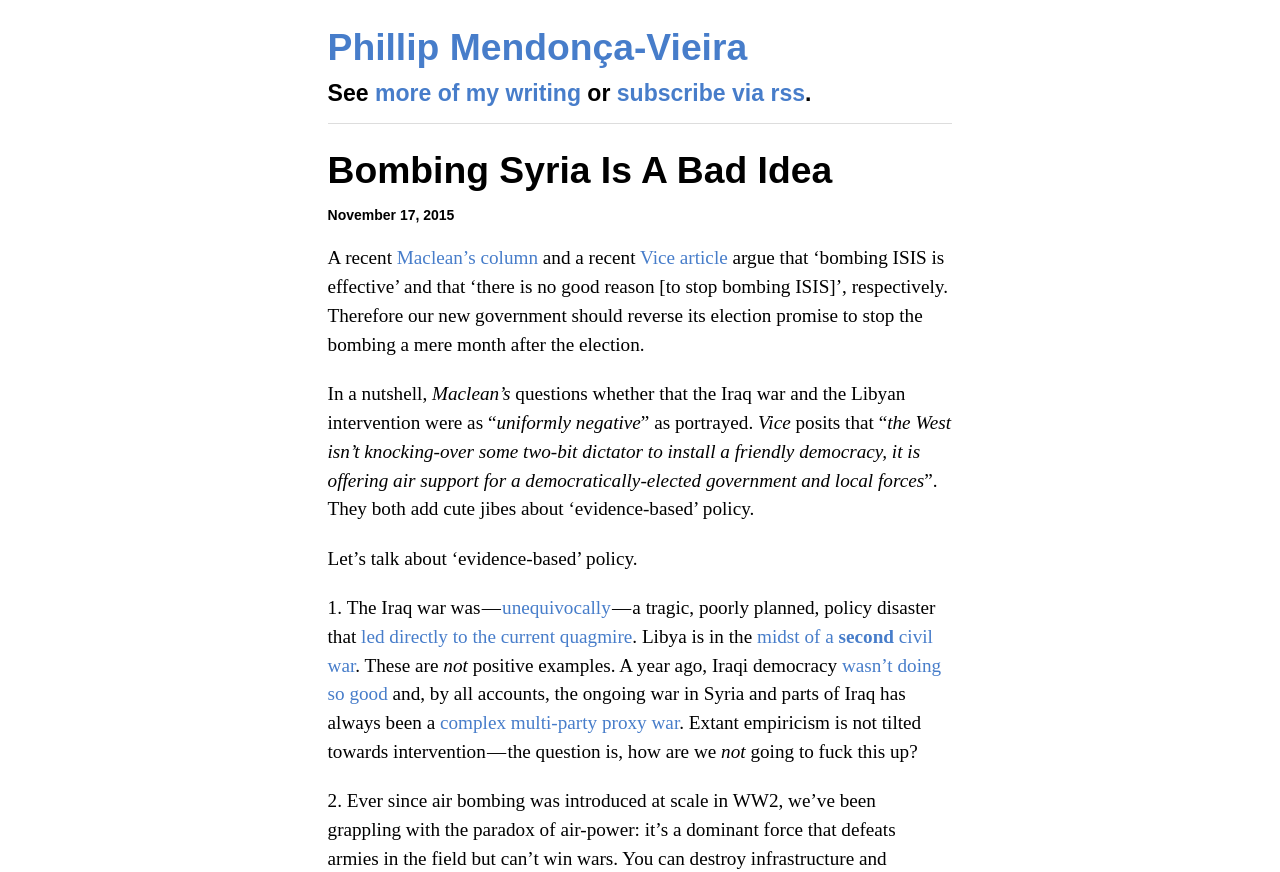Please indicate the bounding box coordinates for the clickable area to complete the following task: "Subscribe to Phill MV's RSS feed". The coordinates should be specified as four float numbers between 0 and 1, i.e., [left, top, right, bottom].

[0.482, 0.092, 0.629, 0.122]